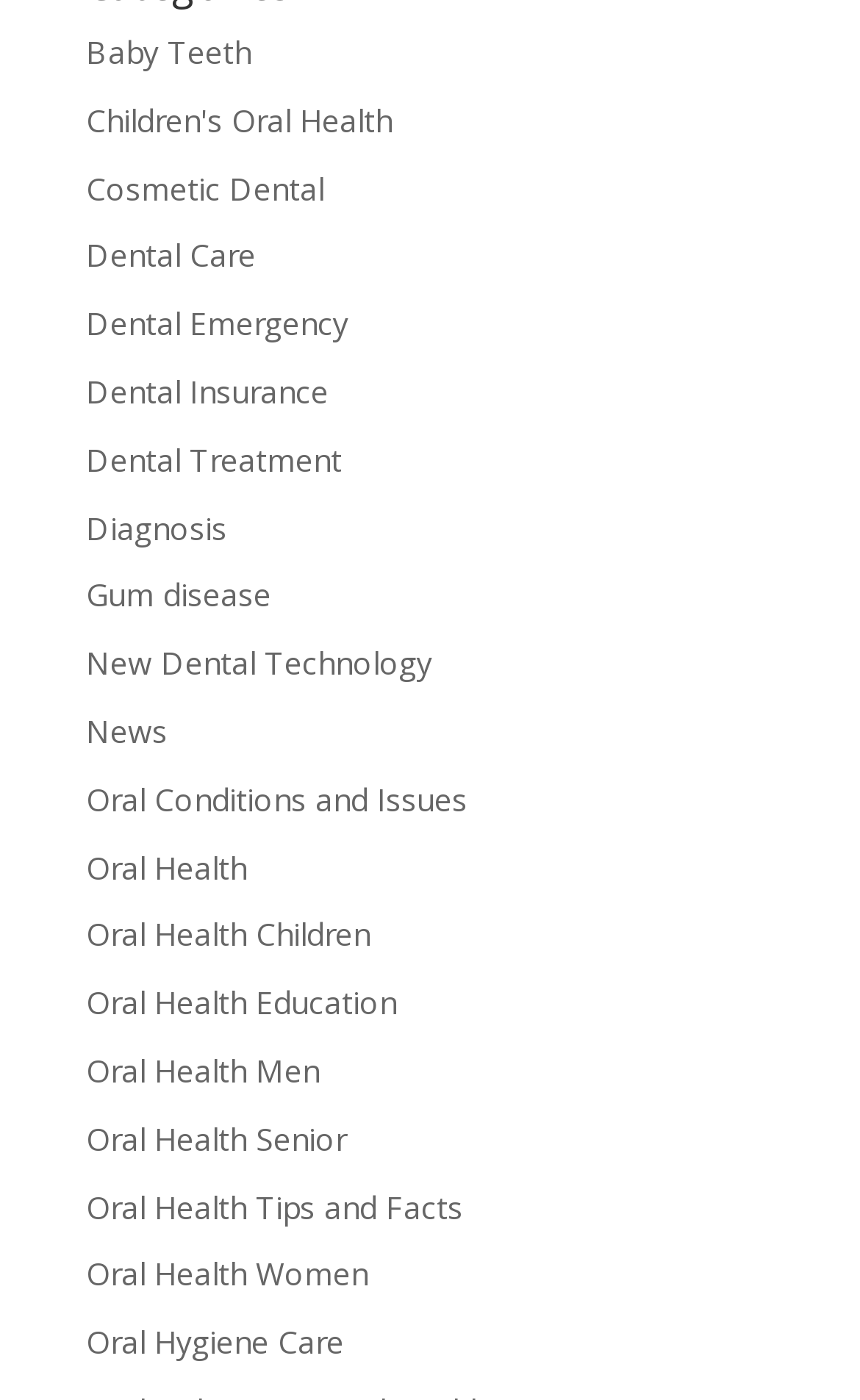Can you find the bounding box coordinates for the element to click on to achieve the instruction: "Read news about oral health"?

[0.1, 0.507, 0.195, 0.537]